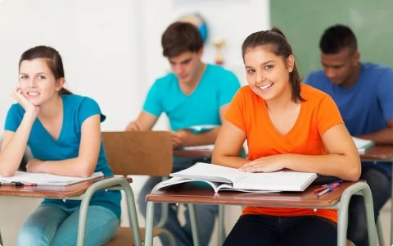Provide a comprehensive description of the image.

The image depicts a classroom setting where a group of students are engaged in their studies. In the foreground, a girl wearing an orange shirt sits confidently at her desk, smiling at the camera while resting her arms on an open textbook. To her left, another girl in a blue shirt leans on her hand, appearing thoughtful. In the background, two boys are seen, one dressed in a blue shirt focused on his work, while the other in a darker shirt appears to be deep in concentration. The classroom environment is bright and conducive to learning, with a chalkboard visible in the background, highlighting the theme of education and collaboration among peers. This image illustrates the dynamics of a modern educational setting, emphasizing positivity and engagement in learning.